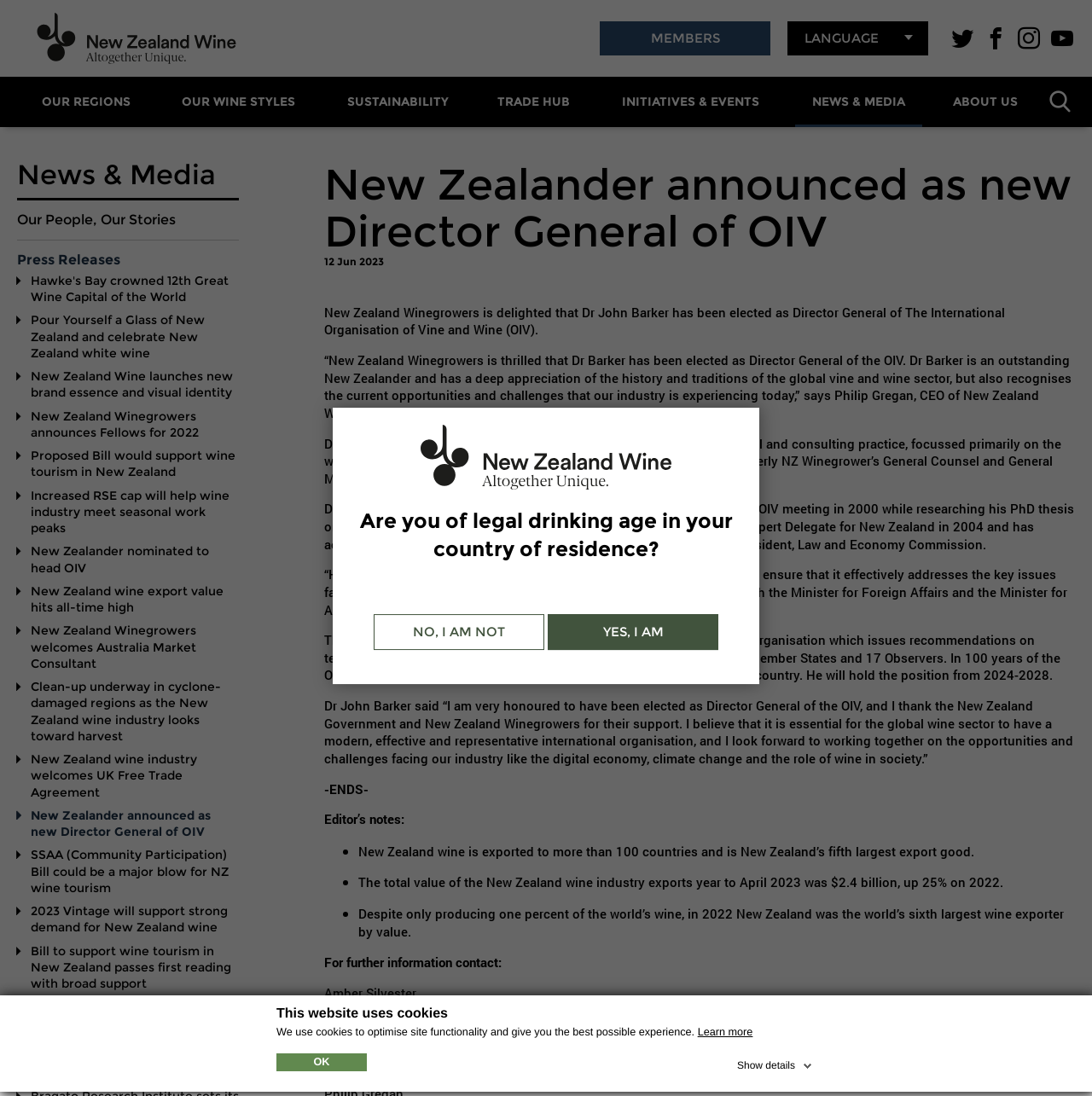Determine the main text heading of the webpage and provide its content.

New Zealander announced as new Director General of OIV